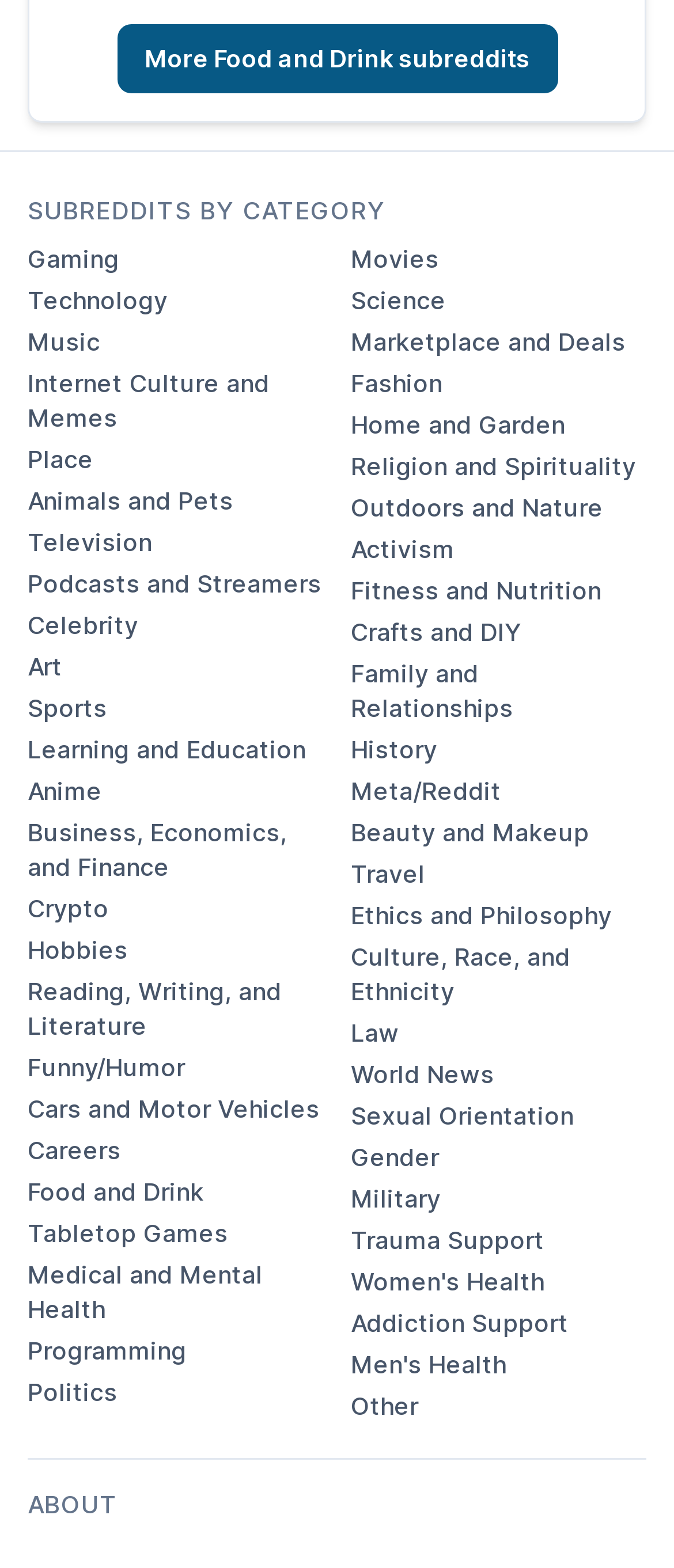Could you find the bounding box coordinates of the clickable area to complete this instruction: "Learn about Anime"?

[0.041, 0.495, 0.151, 0.515]